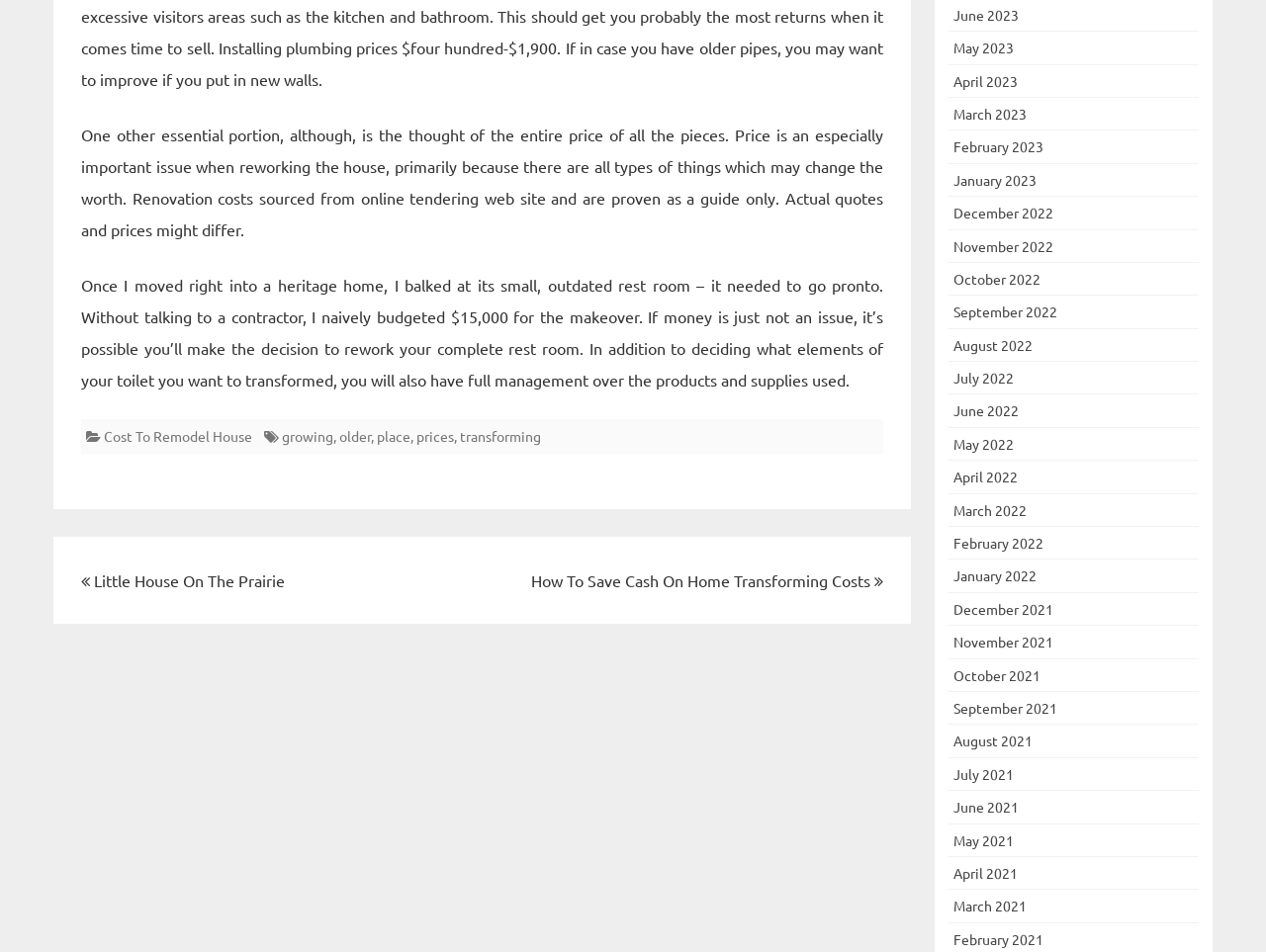What is the purpose of the links at the bottom of the page?
Could you answer the question in a detailed manner, providing as much information as possible?

The links at the bottom of the page, labeled with dates such as 'June 2023', 'May 2023', etc., appear to be an archive of past posts or articles, allowing users to access and read previous content.